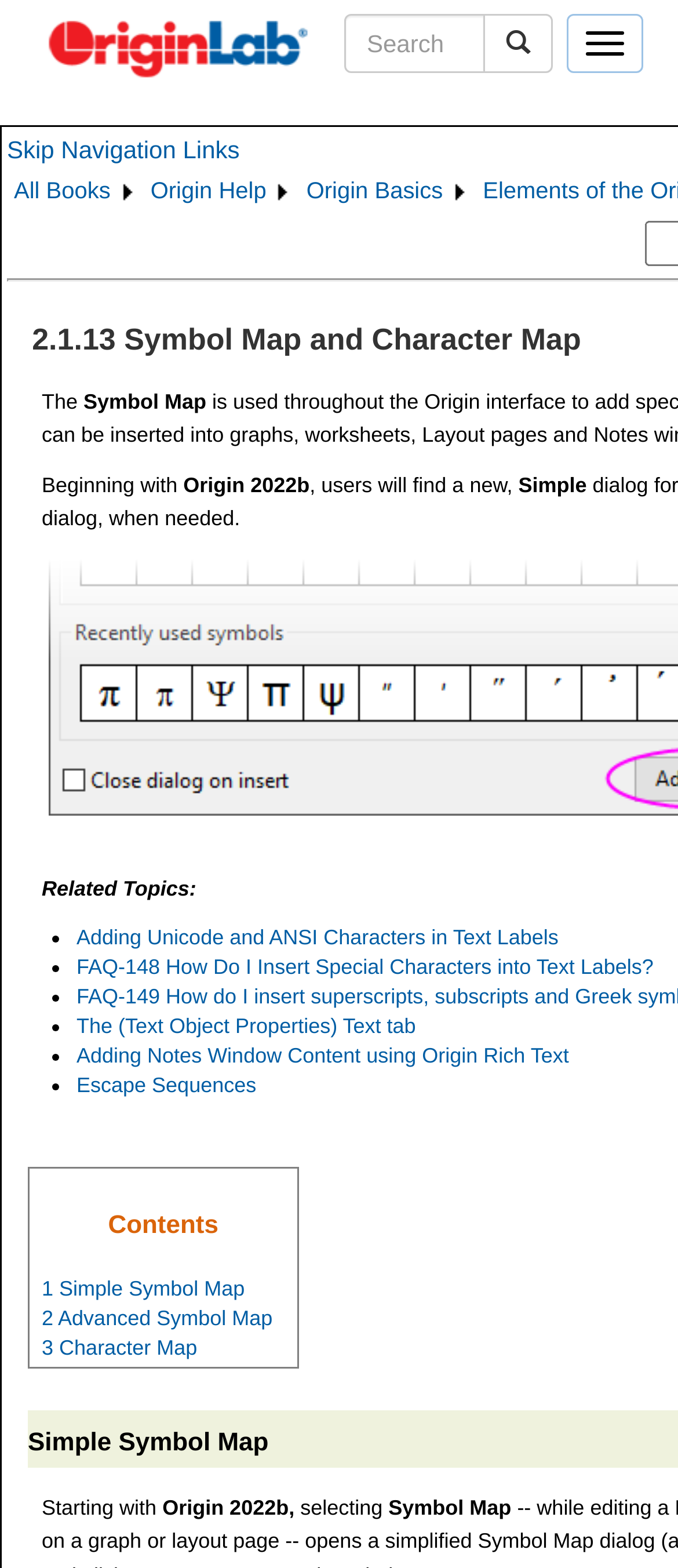Determine the main heading of the webpage and generate its text.

2.1.13 Symbol Map and Character Map